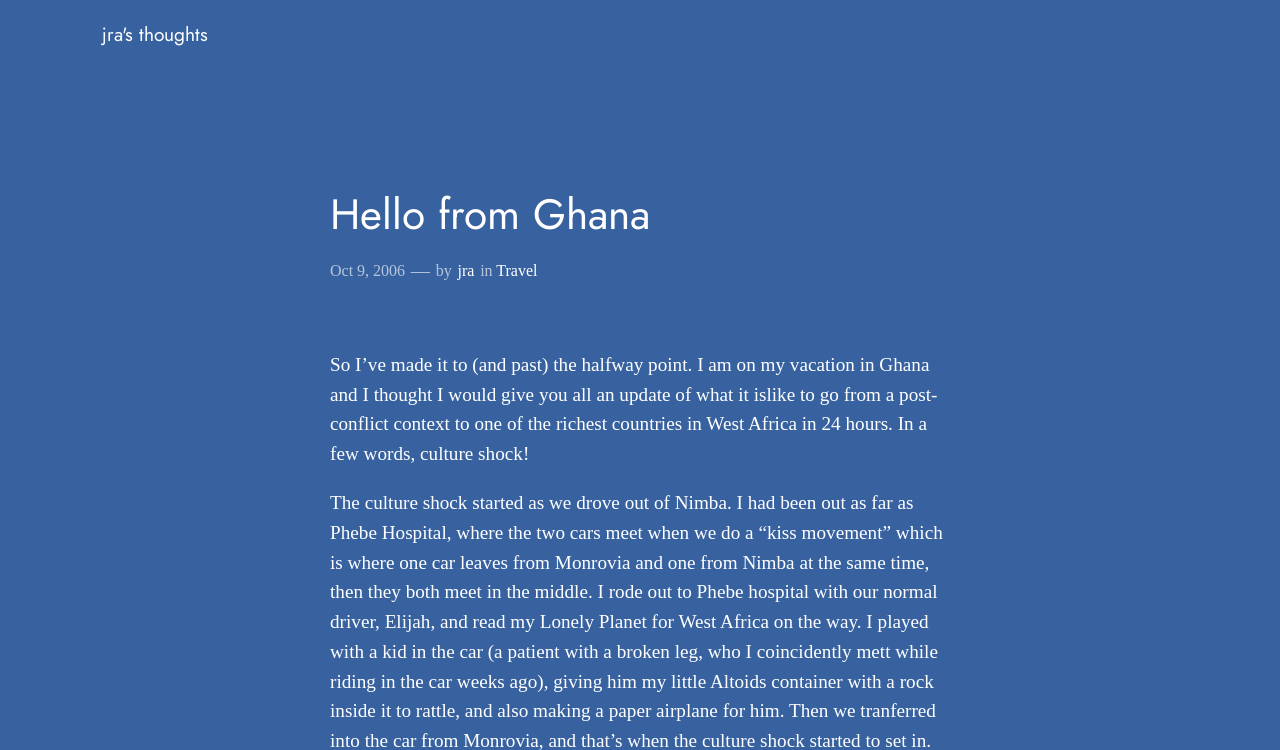Please determine the headline of the webpage and provide its content.

Hello from Ghana